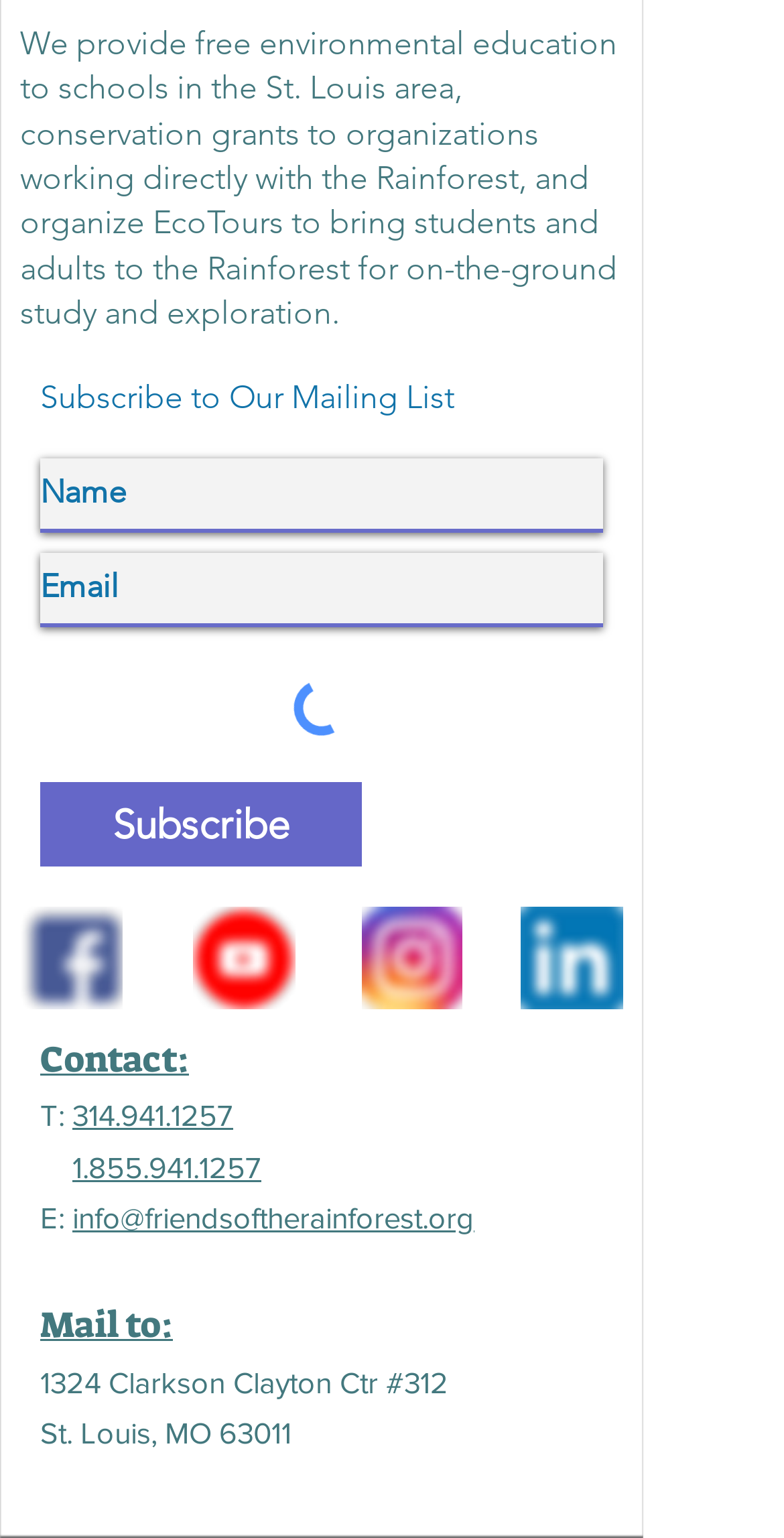Use a single word or phrase to answer the following:
What social media platforms can I find them on?

Youtube, Instagram, LinkedIn